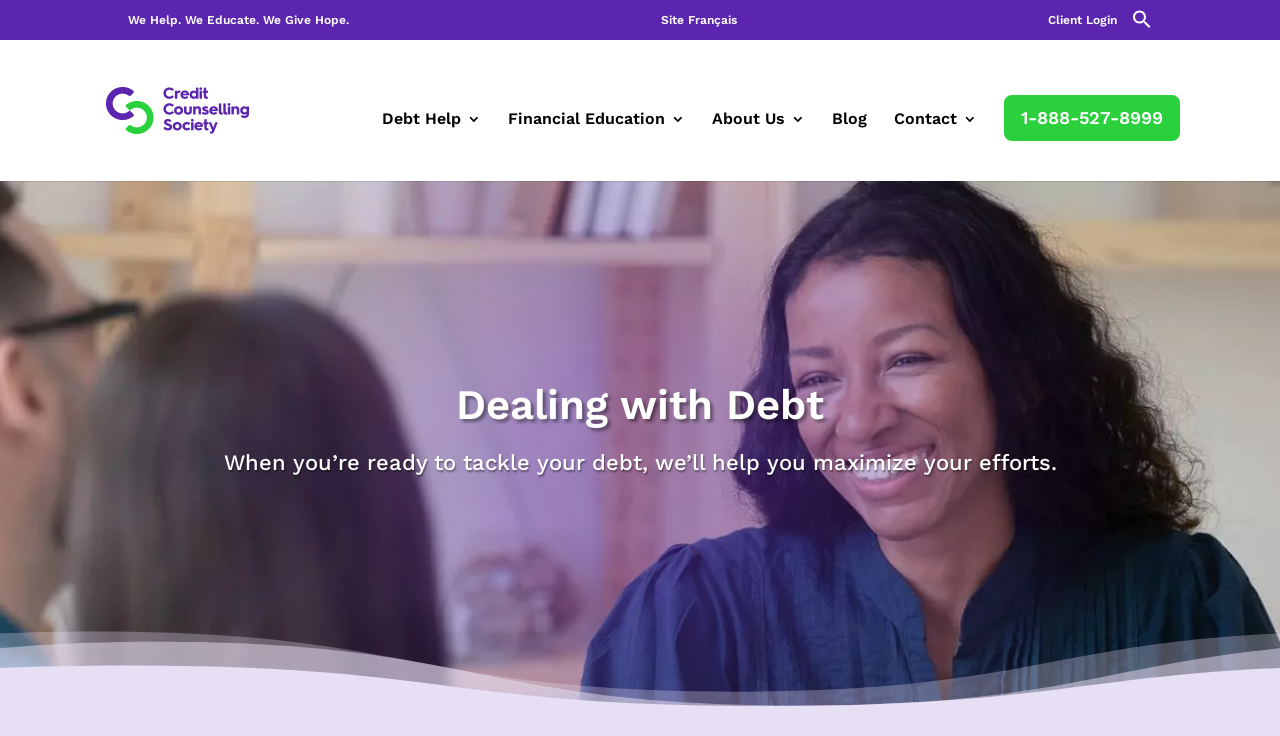Extract the main headline from the webpage and generate its text.

What Is the Best Way to Handle Credit Card Debt and Debt Repayment?